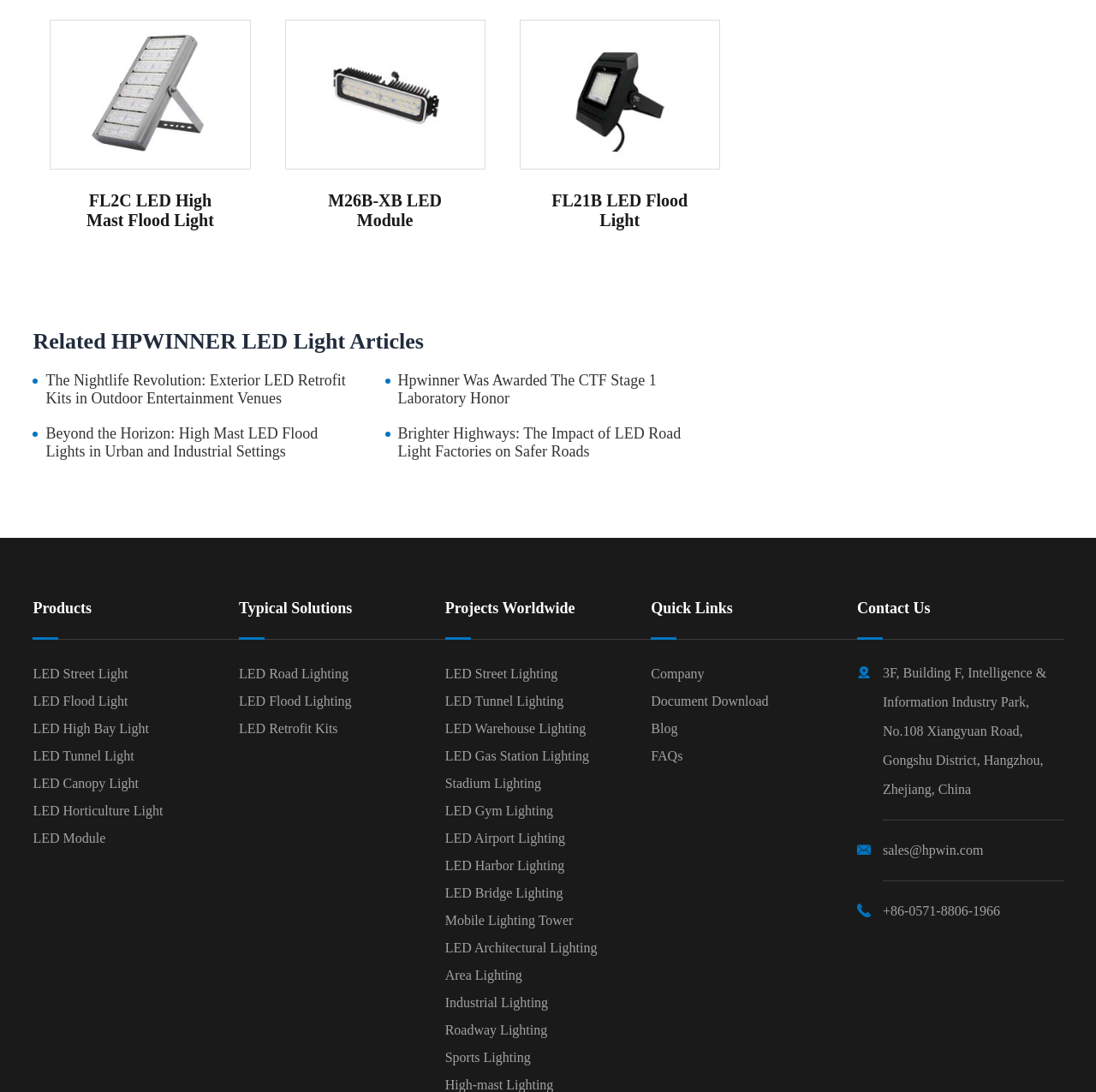Determine the bounding box coordinates of the clickable element necessary to fulfill the instruction: "View FL2C LED High Mast Flood Light product". Provide the coordinates as four float numbers within the 0 to 1 range, i.e., [left, top, right, bottom].

[0.046, 0.018, 0.229, 0.155]